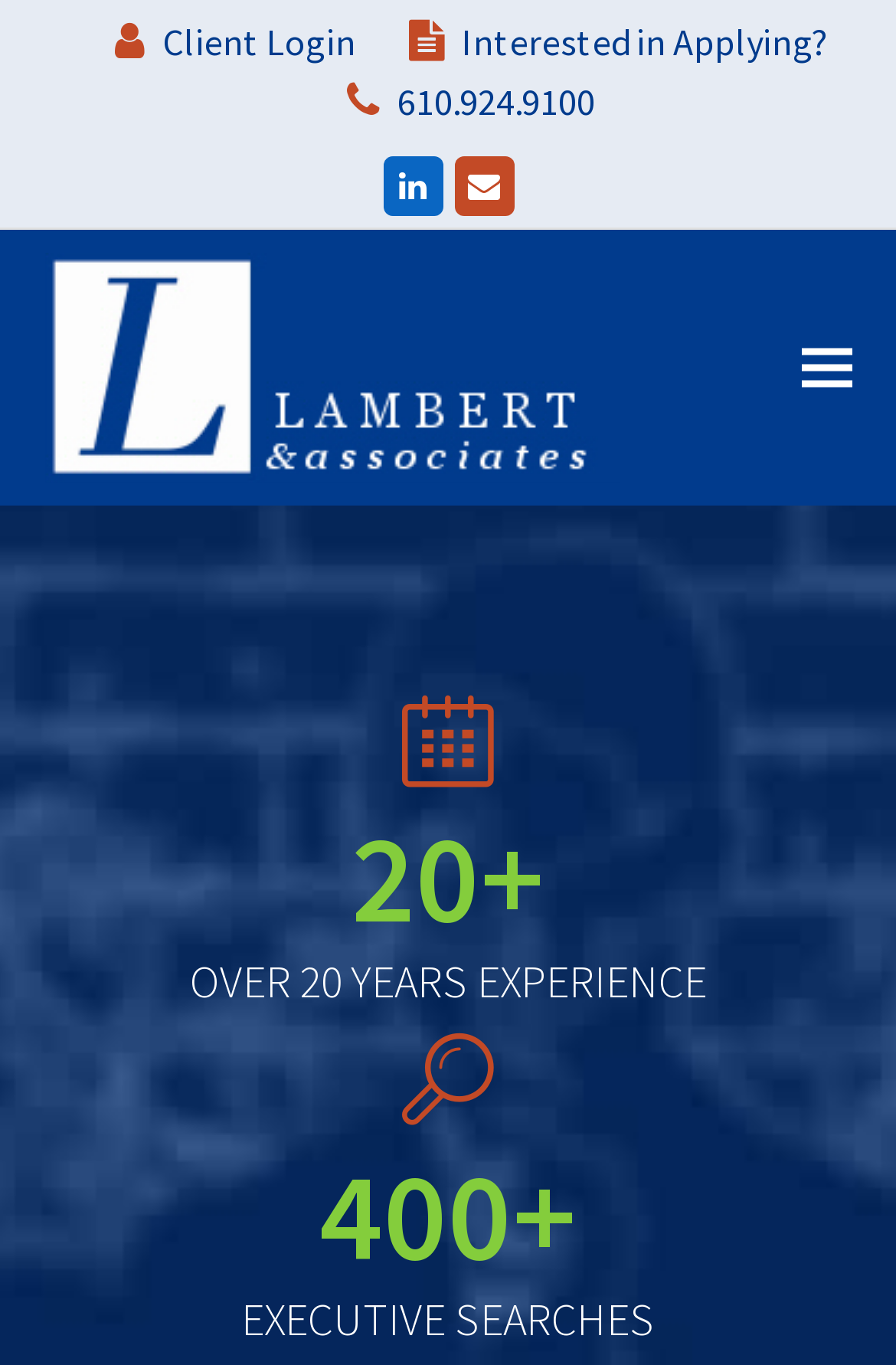Answer the following in one word or a short phrase: 
What is the number of executive searches on the webpage?

400